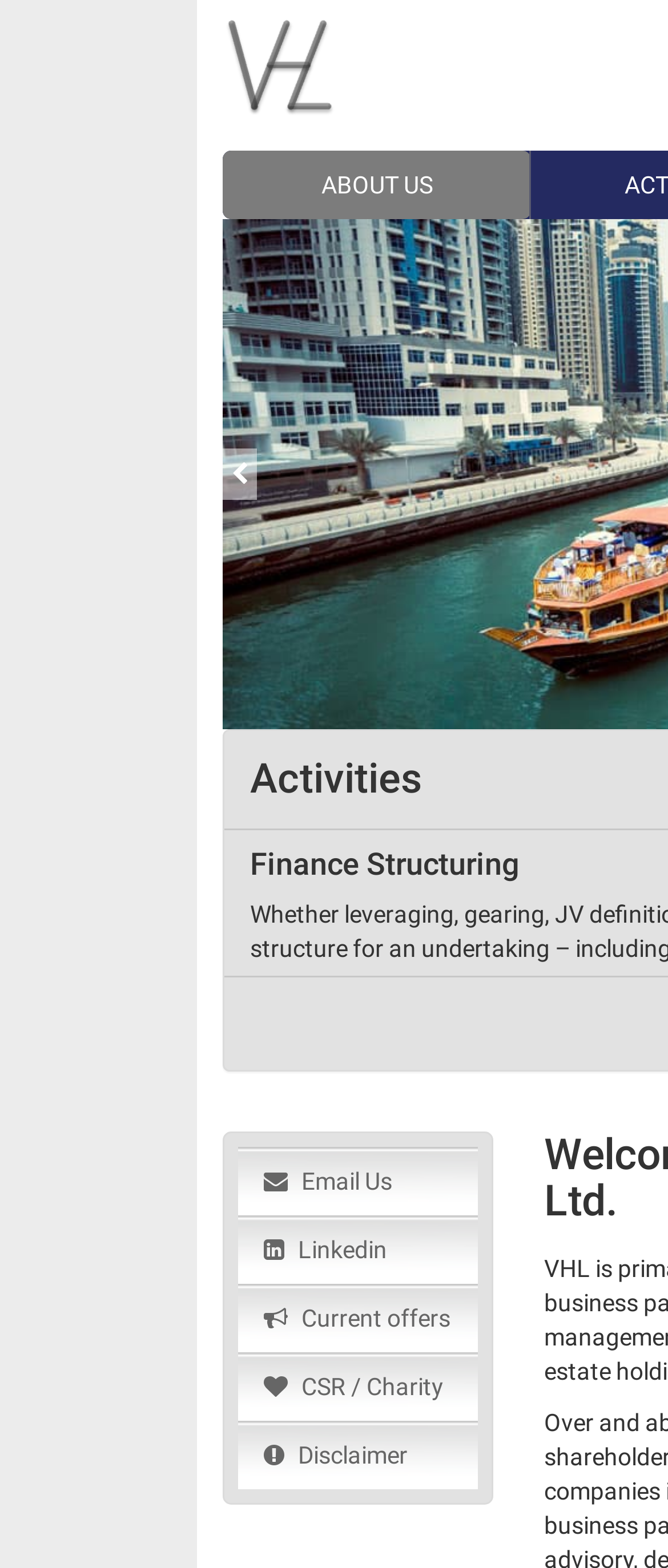Provide a one-word or one-phrase answer to the question:
What is the color of the background?

Unknown